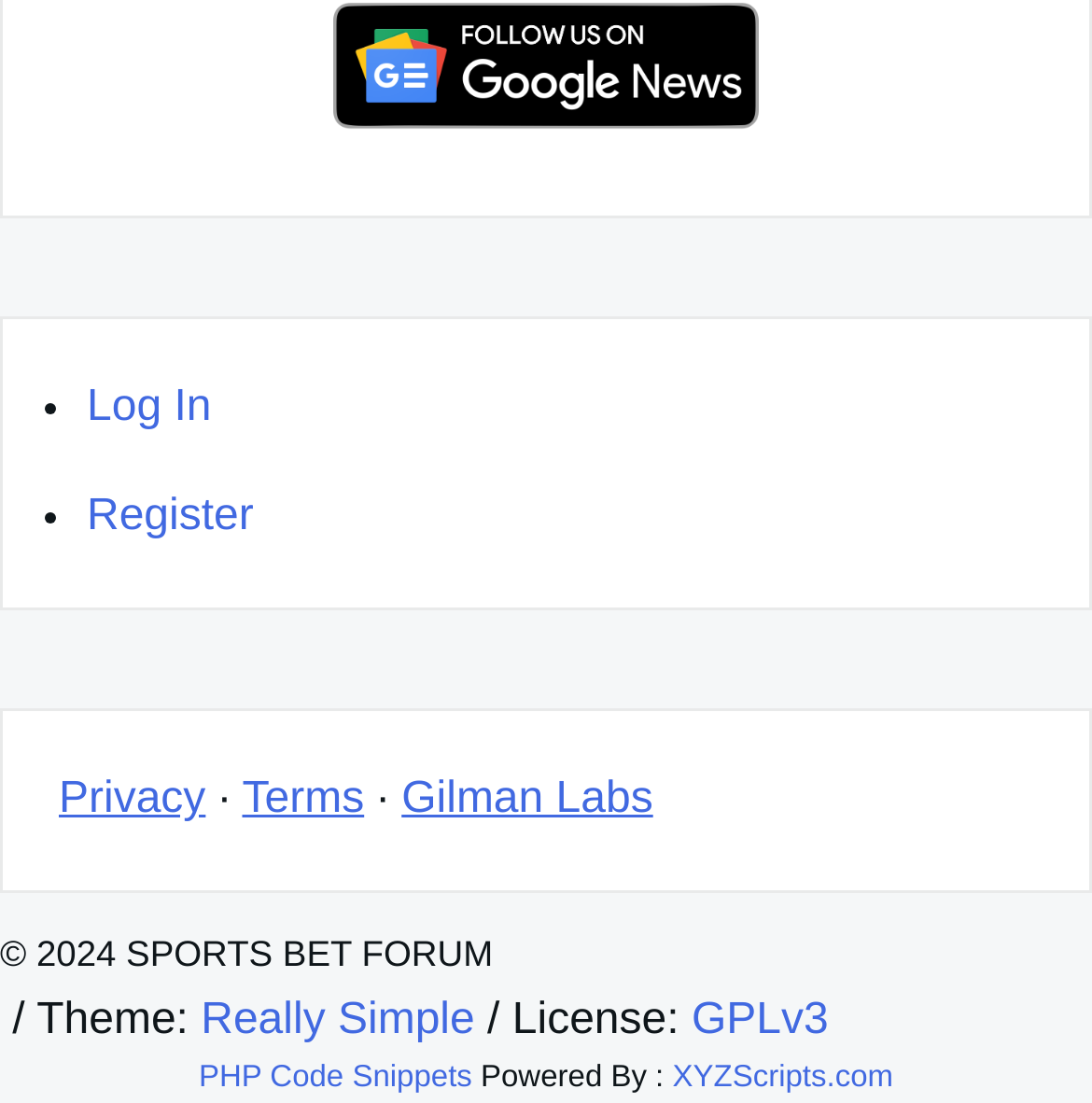What is the copyright year?
Answer the question using a single word or phrase, according to the image.

2024